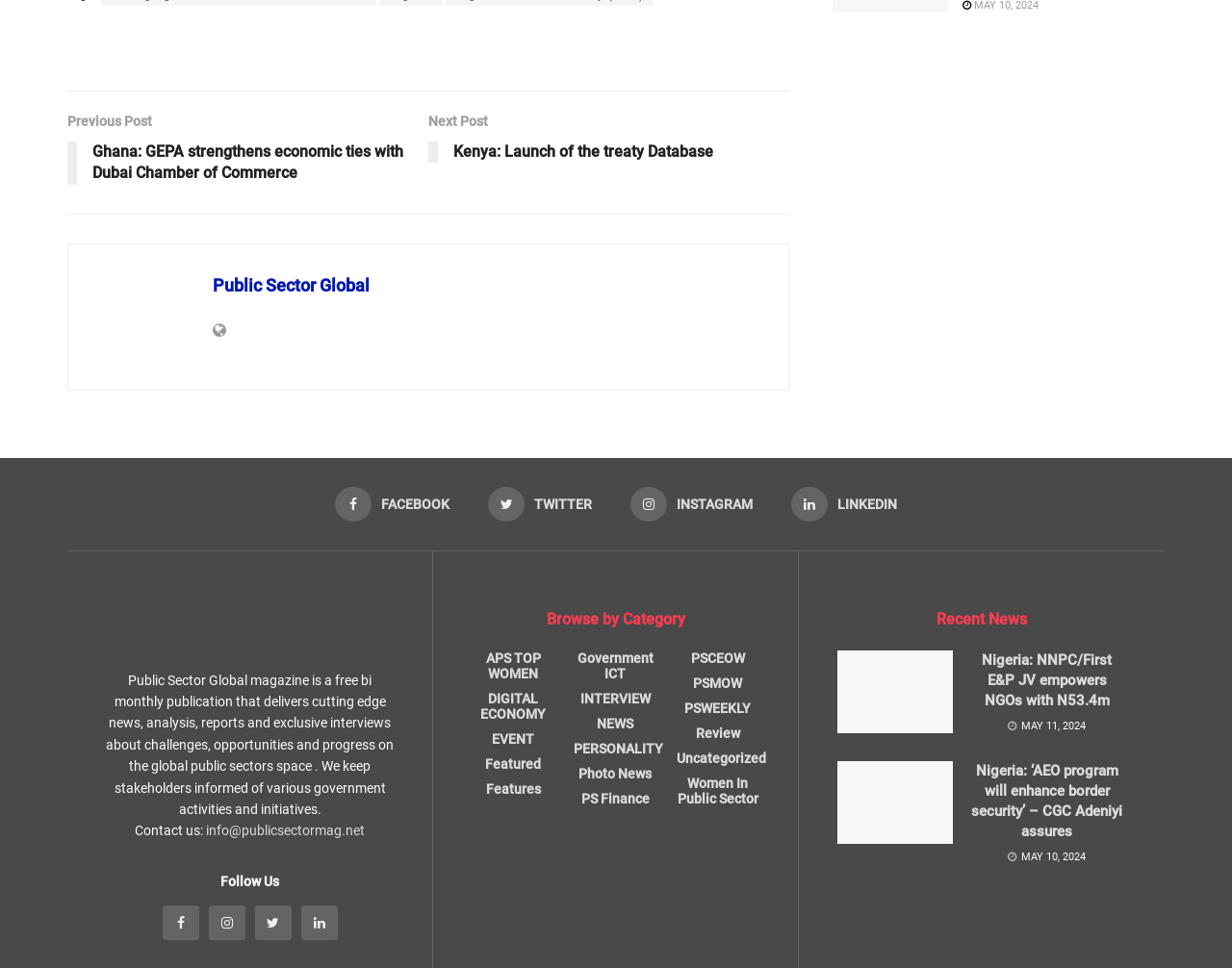What is the category of the article 'Nigeria: NNPC/First E&P JV empowers NGOs with N53.4m'?
Answer the question with as much detail as you can, using the image as a reference.

The category of the article can be inferred from the 'Browse by Category' section, which lists 'NEWS' as one of the categories. The article 'Nigeria: NNPC/First E&P JV empowers NGOs with N53.4m' is likely to be categorized under 'NEWS'.